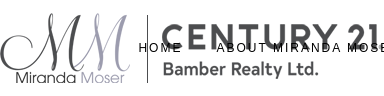What is the purpose of the navigational links?
We need a detailed and exhaustive answer to the question. Please elaborate.

The navigational links, including options such as 'HOME' and 'ABOUT MIRANDA MOSER', are designed to facilitate easy access to various sections of the website, allowing users to quickly navigate and find the information they need.